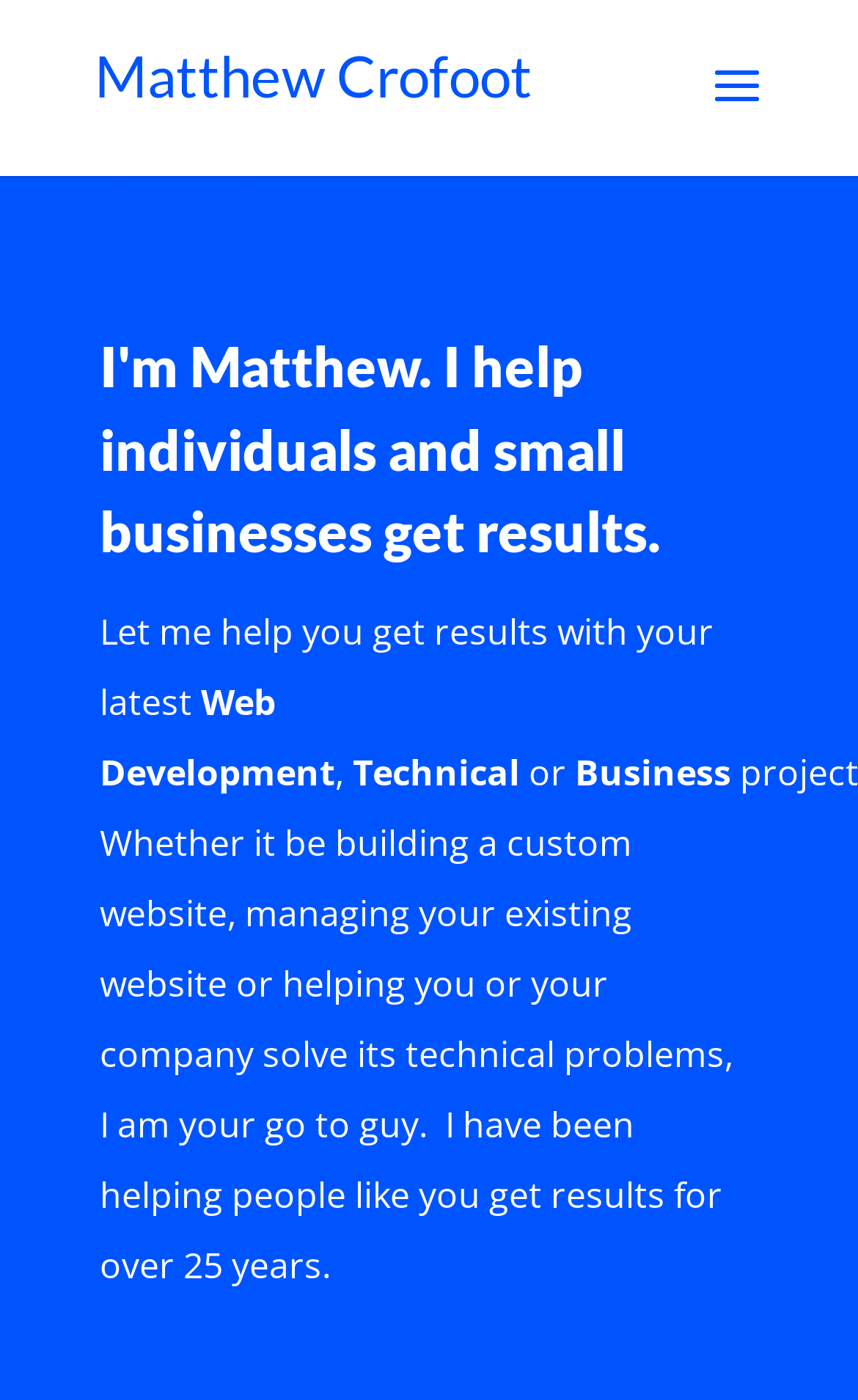Find the bounding box coordinates for the element described here: "Matthew Crofoot Consulting".

[0.1, 0.029, 0.621, 0.168]